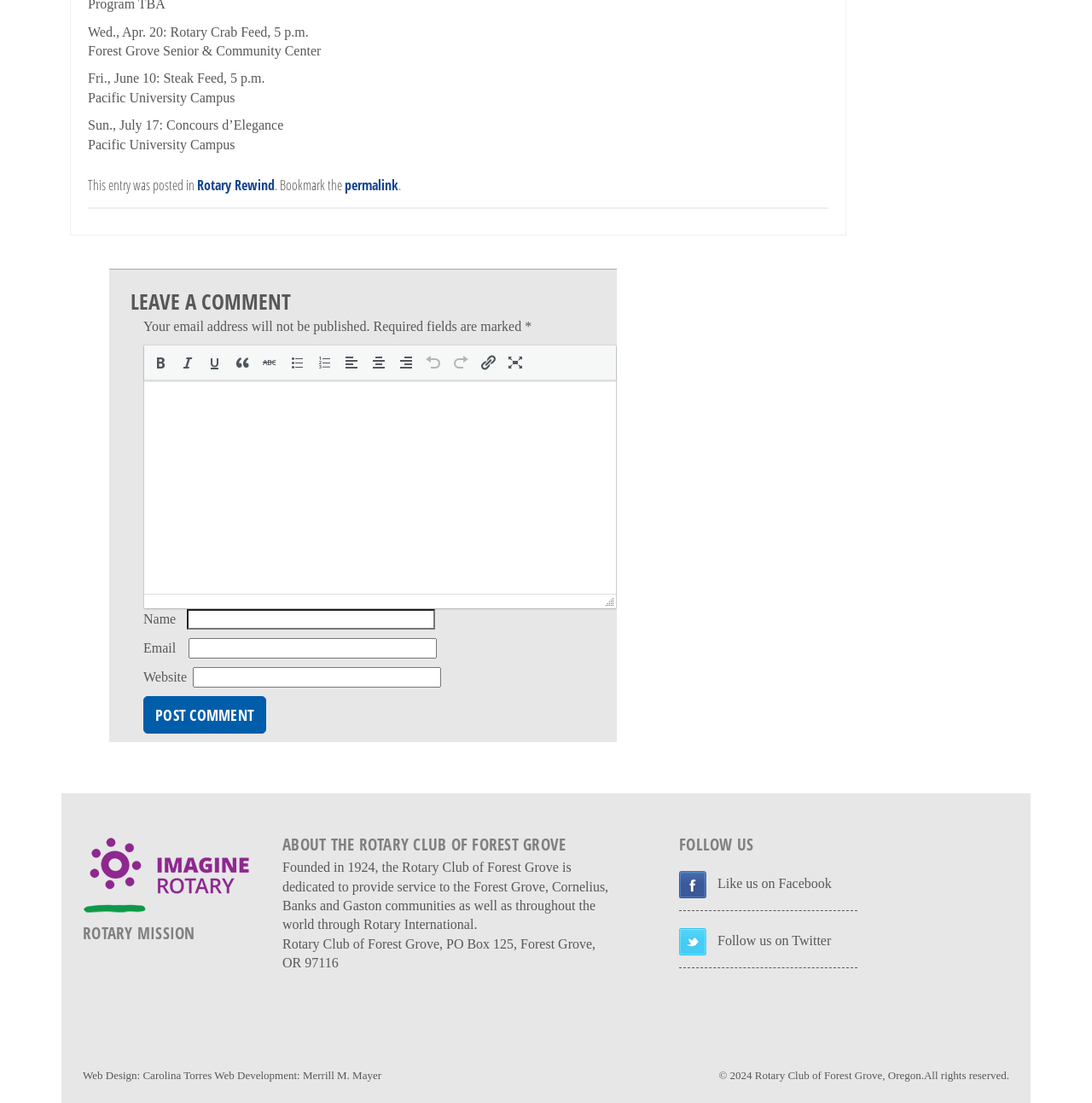Please indicate the bounding box coordinates for the clickable area to complete the following task: "Edit the text in the rich text area". The coordinates should be specified as four float numbers between 0 and 1, i.e., [left, top, right, bottom].

[0.132, 0.345, 0.564, 0.539]